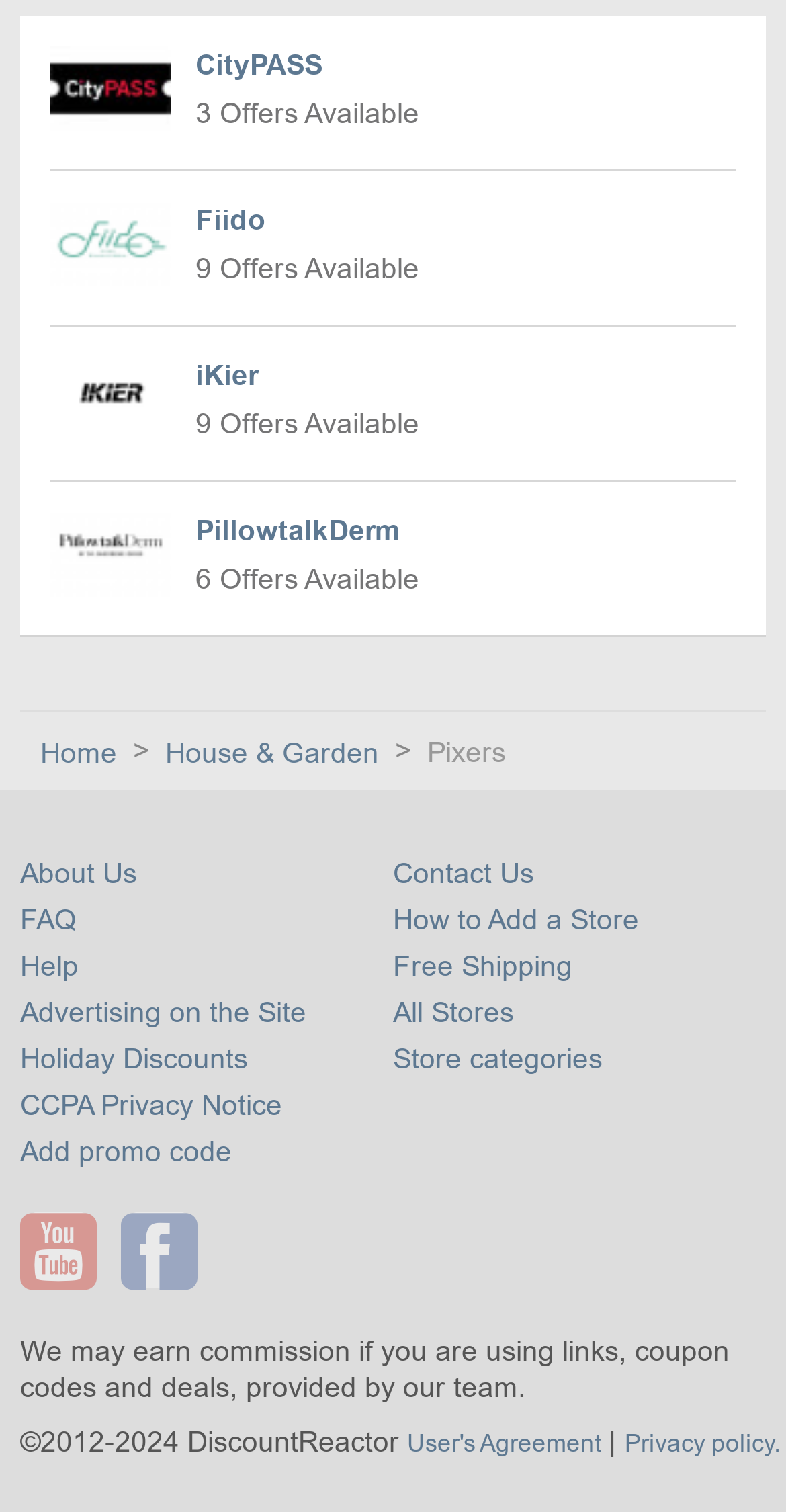What is the copyright year range?
Please answer the question with a detailed and comprehensive explanation.

I found the StaticText element with the text '©2012-2024 DiscountReactor', which indicates the copyright year range.